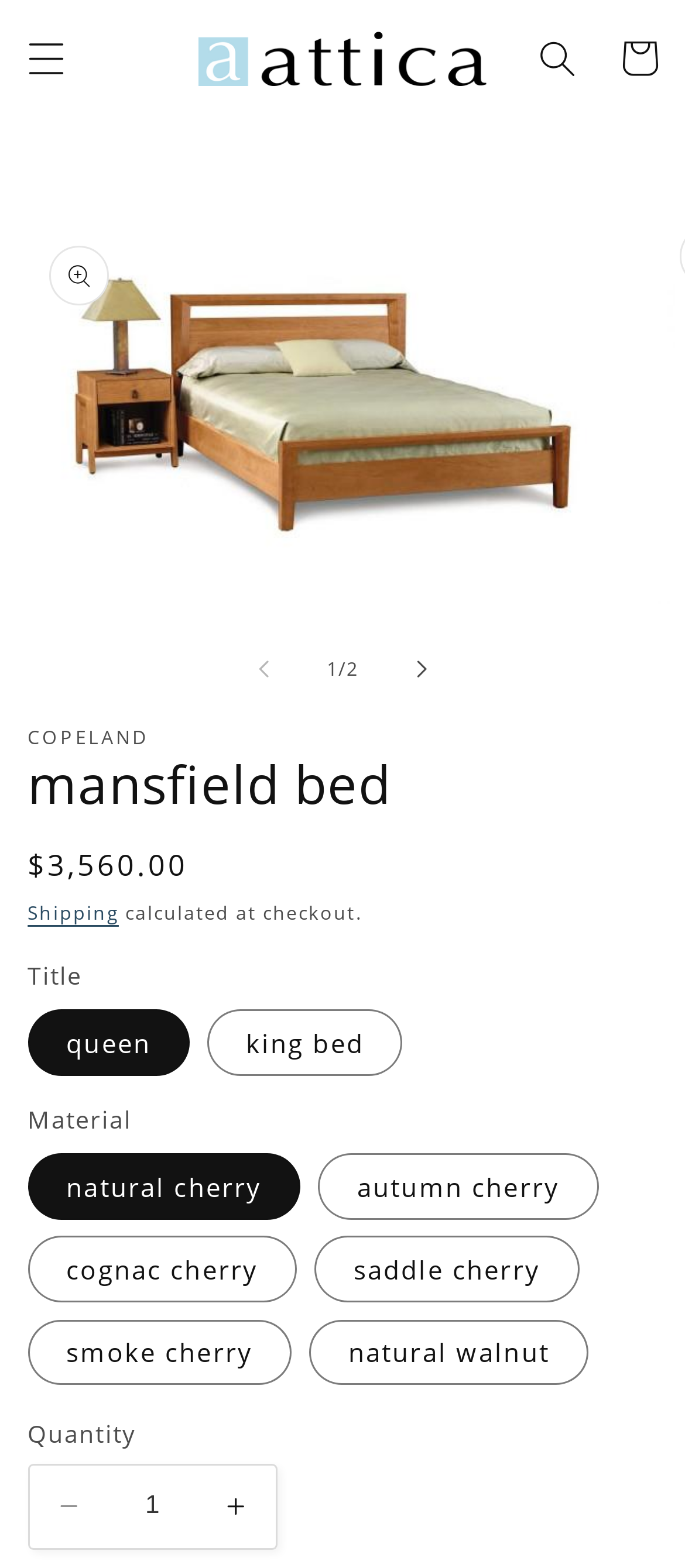What is the current quantity of the bed?
Refer to the image and respond with a one-word or short-phrase answer.

1